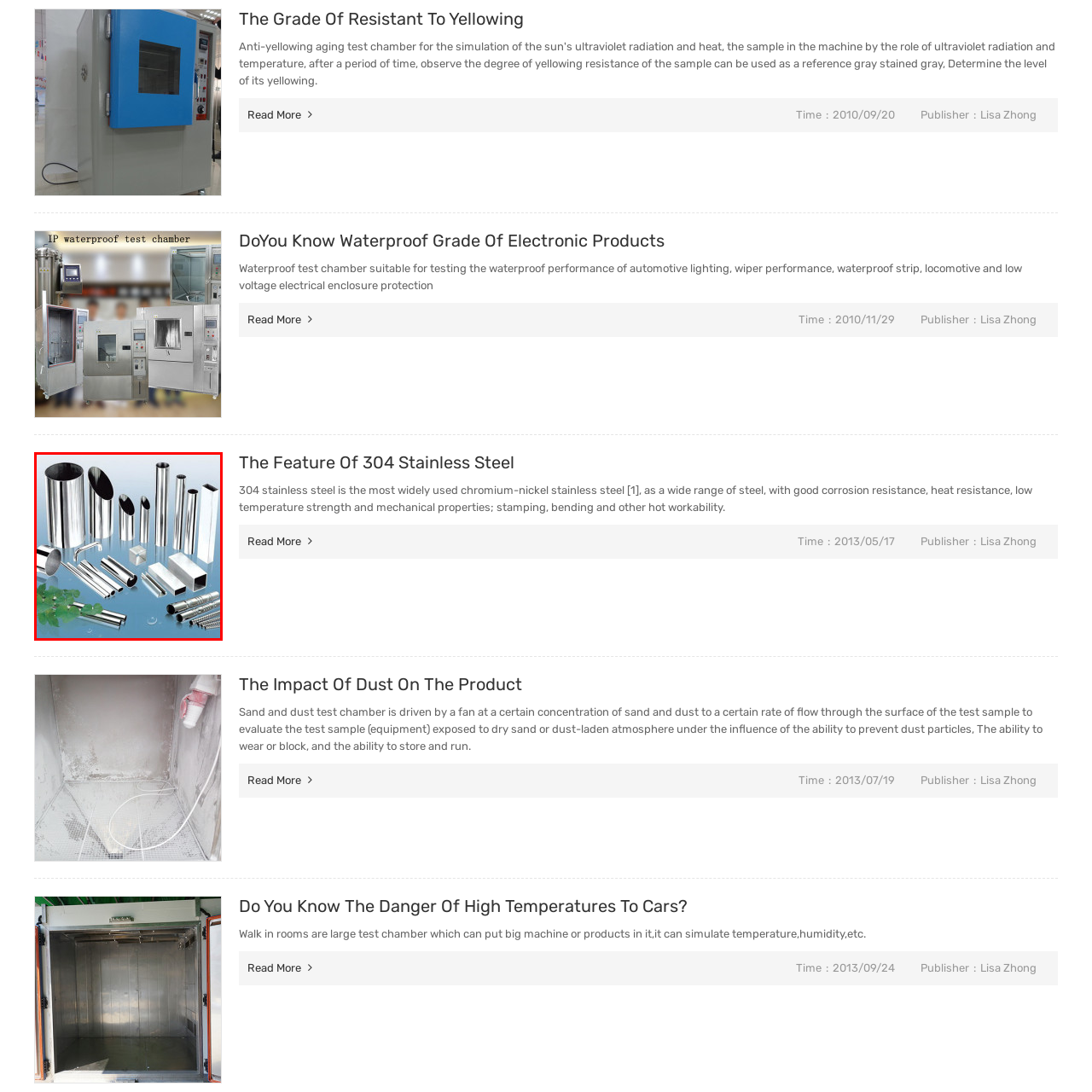Direct your attention to the section marked by the red bounding box and construct a detailed answer to the following question based on the image: What shapes of pipes are included in the assortment?

The caption describes the assortment of stainless steel pipes and profiles, specifying that it includes different shapes such as cylindrical and rectangular pipes, which are the two shapes mentioned.